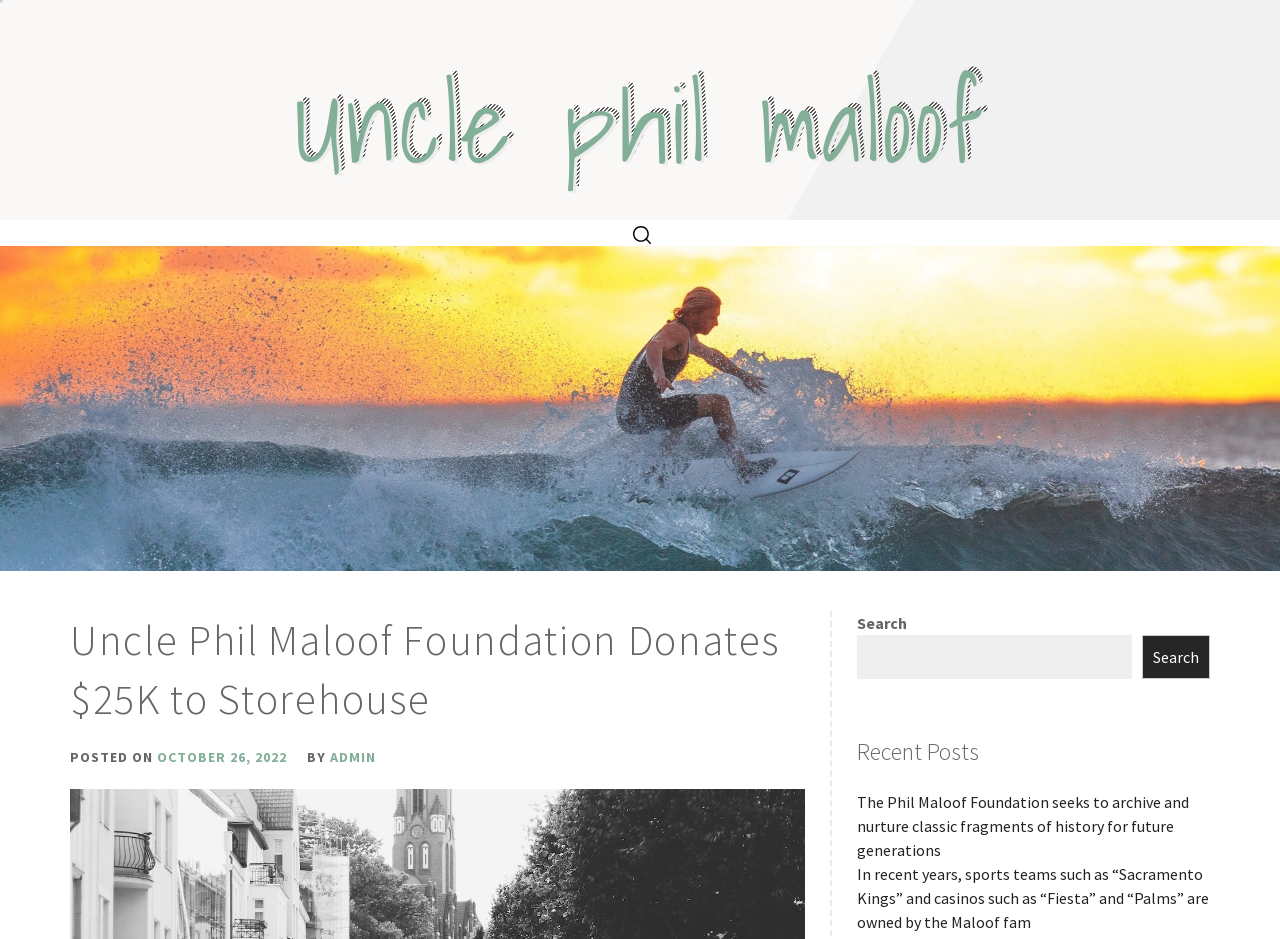Determine the bounding box coordinates of the UI element that matches the following description: "aria-label="search"". The coordinates should be four float numbers between 0 and 1 in the format [left, top, right, bottom].

[0.482, 0.237, 0.52, 0.262]